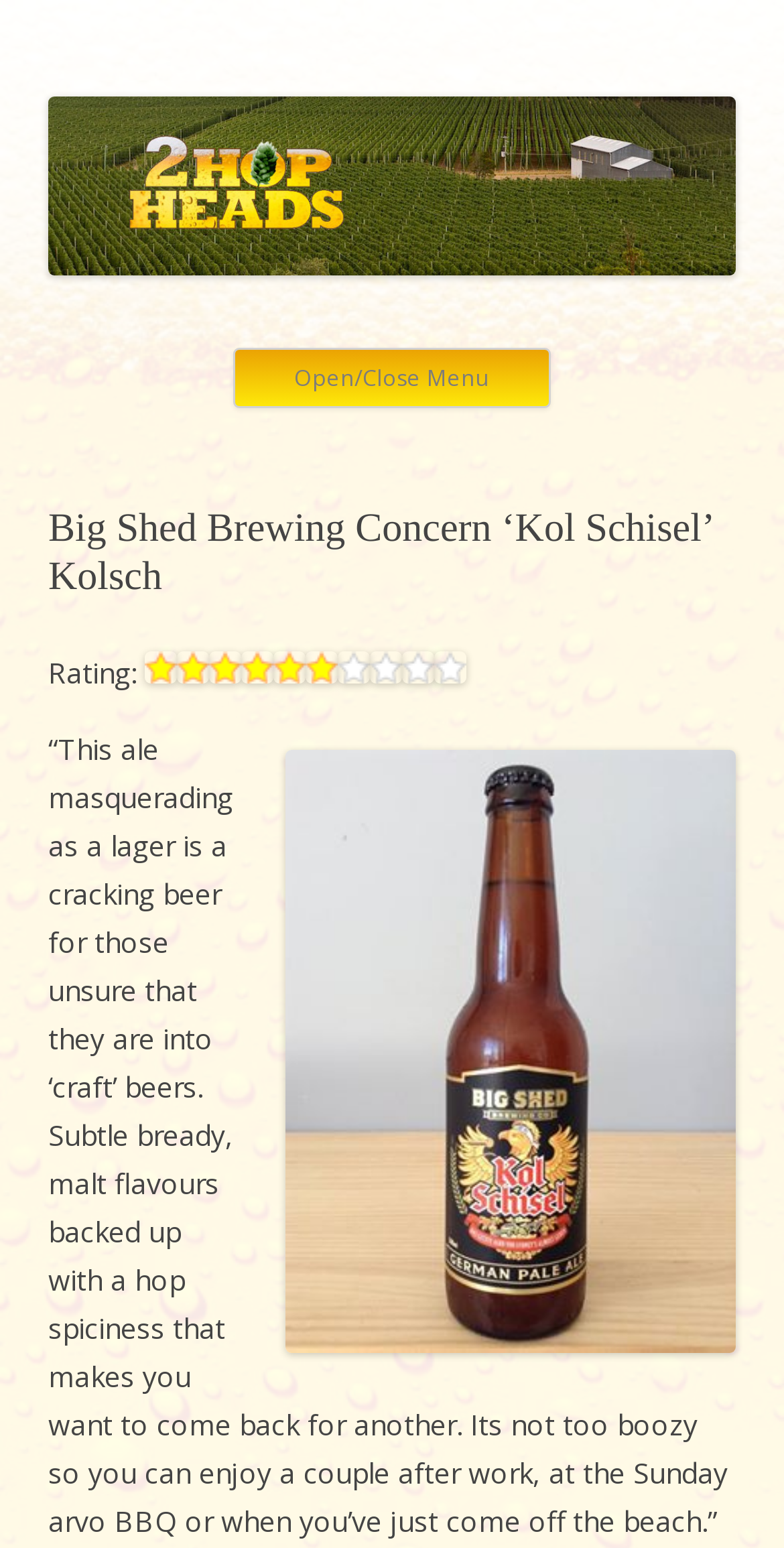Ascertain the bounding box coordinates for the UI element detailed here: "parent_node: 2 Hop Heads". The coordinates should be provided as [left, top, right, bottom] with each value being a float between 0 and 1.

[0.062, 0.159, 0.938, 0.183]